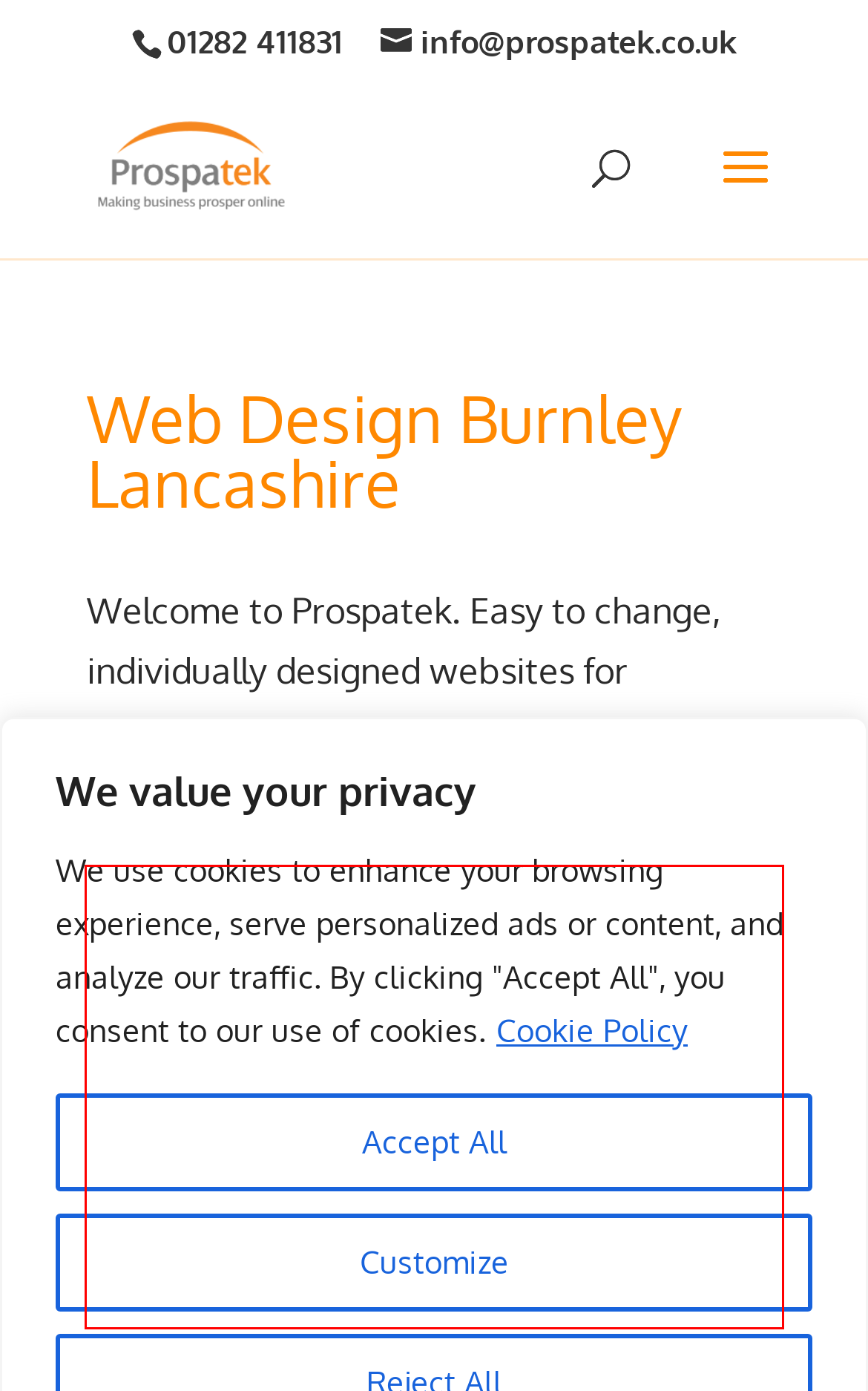Please identify and extract the text from the UI element that is surrounded by a red bounding box in the provided webpage screenshot.

We take a genuine interest in you and your Burnley based business. We take time to understand your needs, work with you and support you to deliver a website you can easily update and maintain. With our ongoing support, your website will always be upto date.